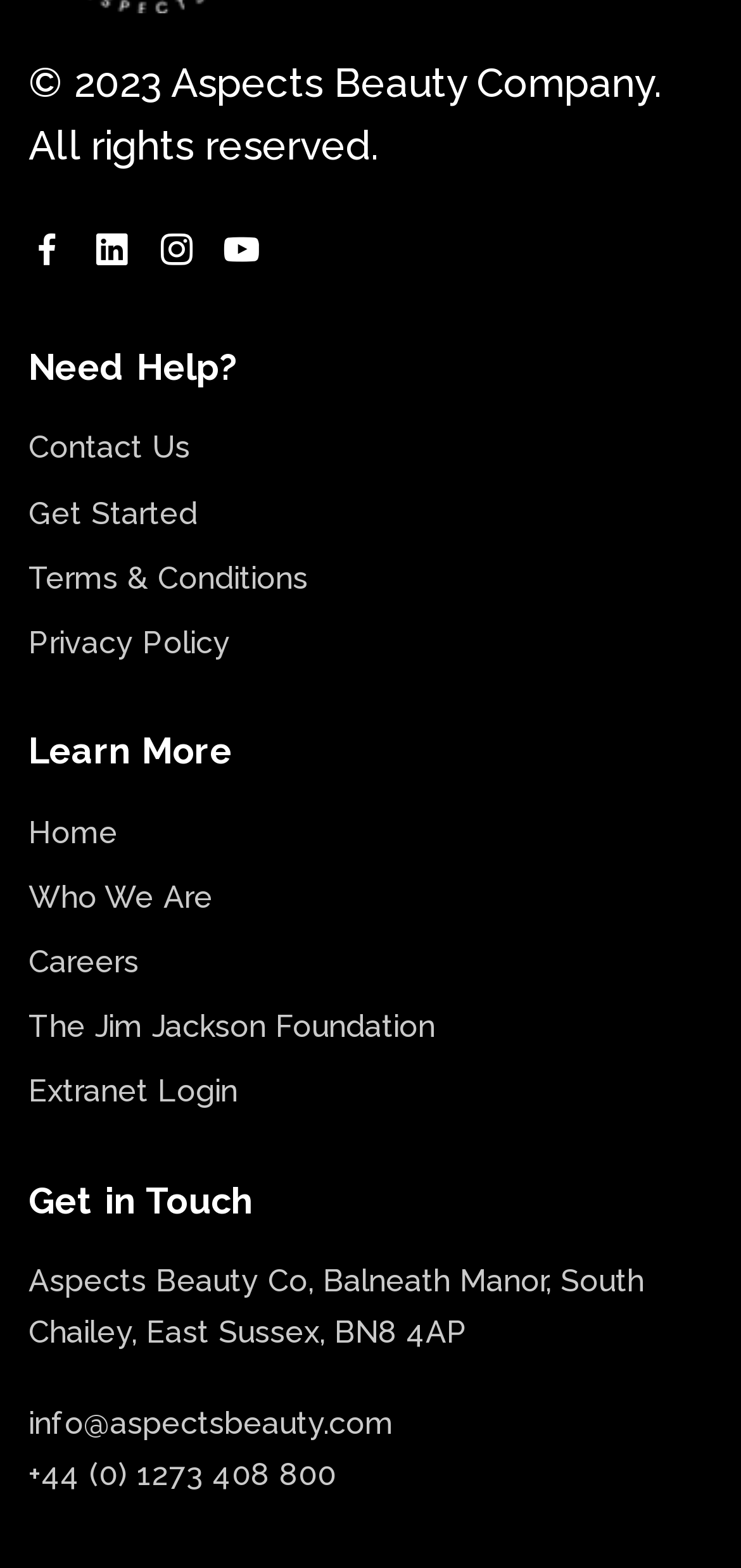Determine the bounding box coordinates for the area you should click to complete the following instruction: "Click on the Facebook link".

None